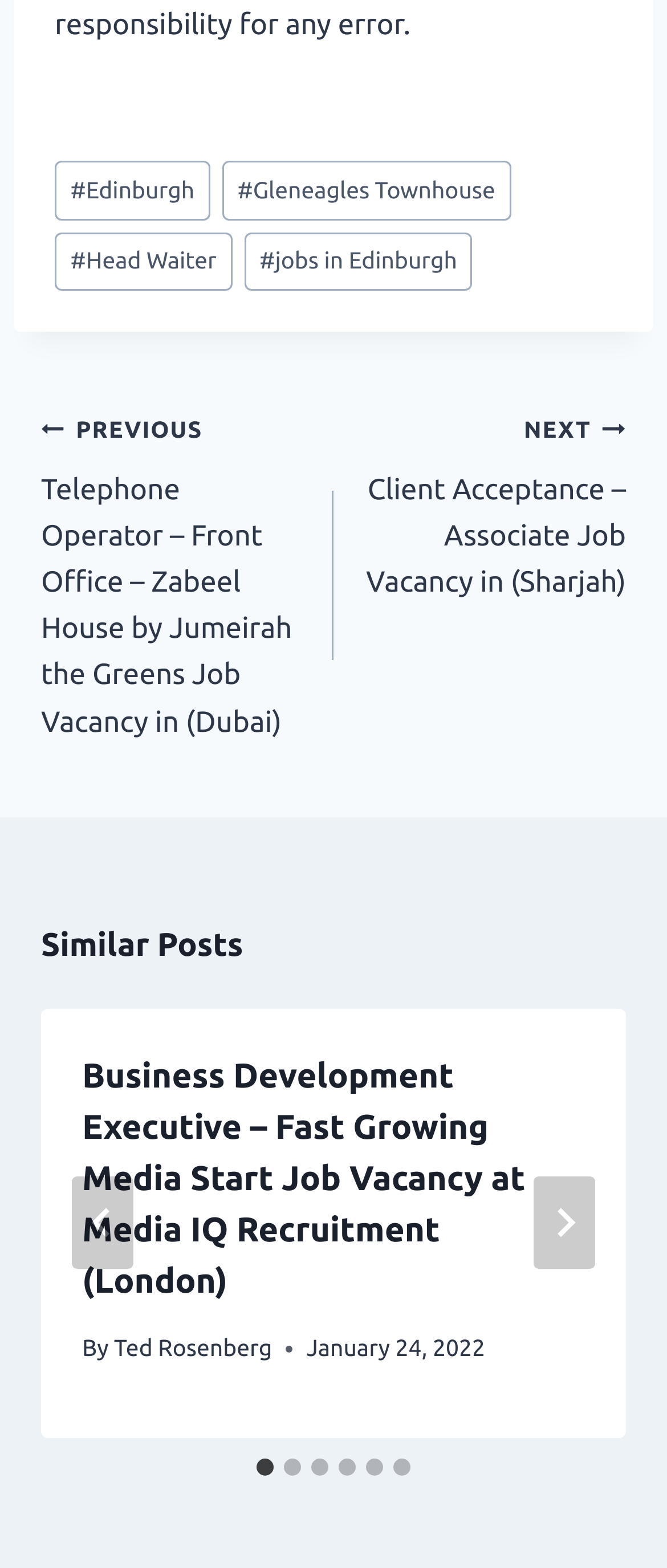Using the provided description: "aria-label="Go to slide 2"", find the bounding box coordinates of the corresponding UI element. The output should be four float numbers between 0 and 1, in the format [left, top, right, bottom].

[0.426, 0.93, 0.451, 0.941]